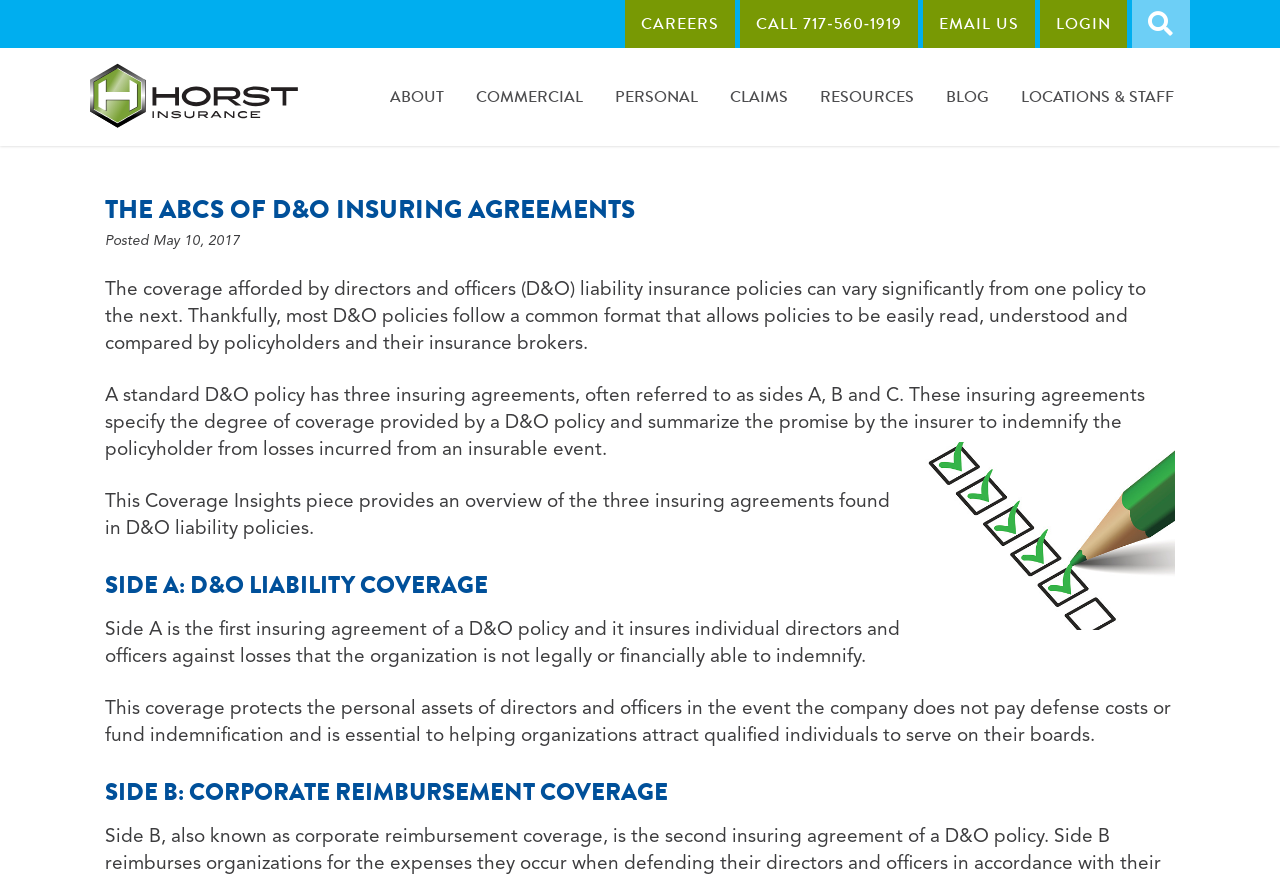Refer to the image and answer the question with as much detail as possible: What is the date of the post on this webpage?

The webpage contains a static text 'Posted May 10, 2017', which indicates the date of the post.